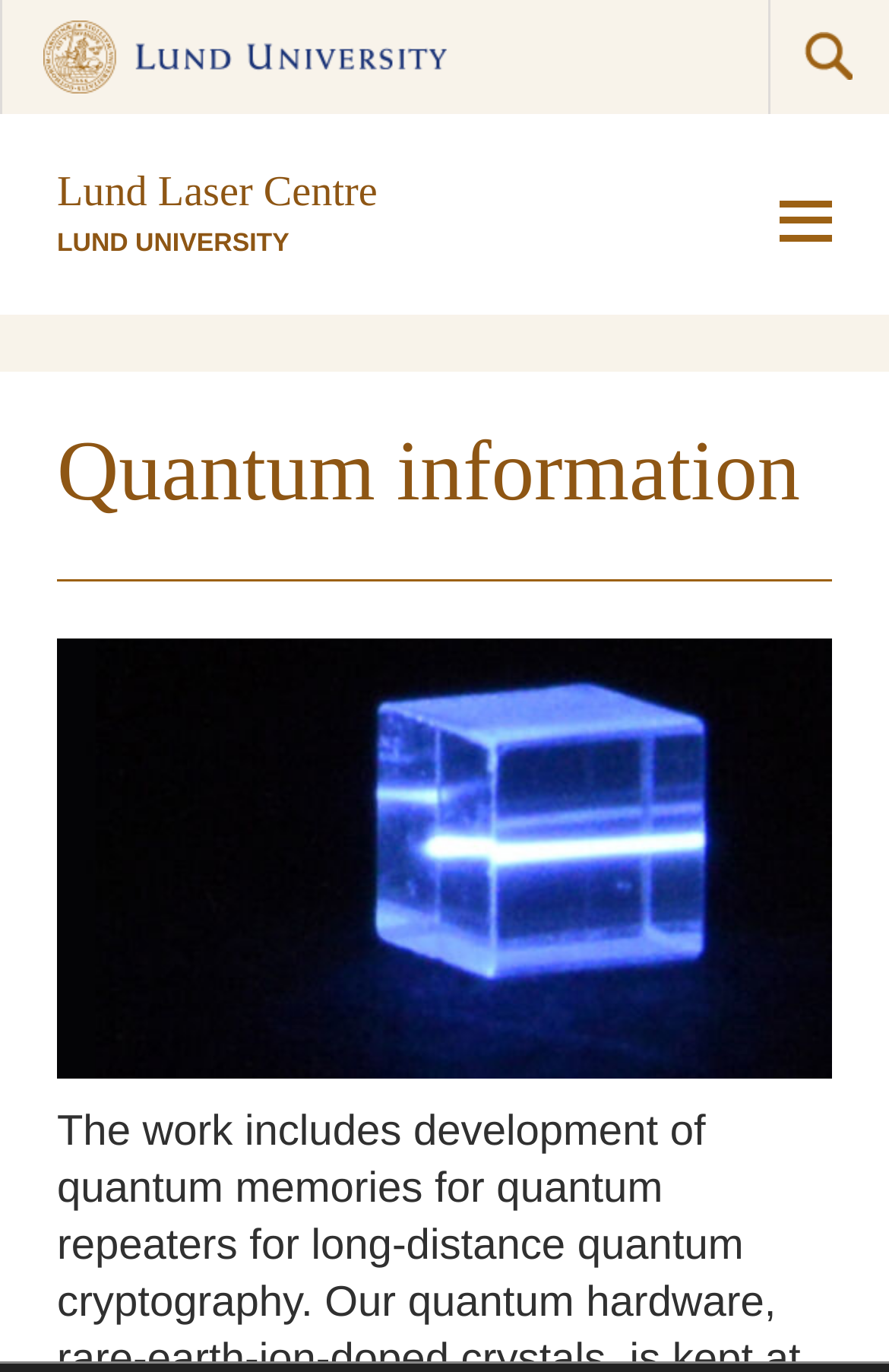Is there a button present on the webpage?
Answer briefly with a single word or phrase based on the image.

Yes